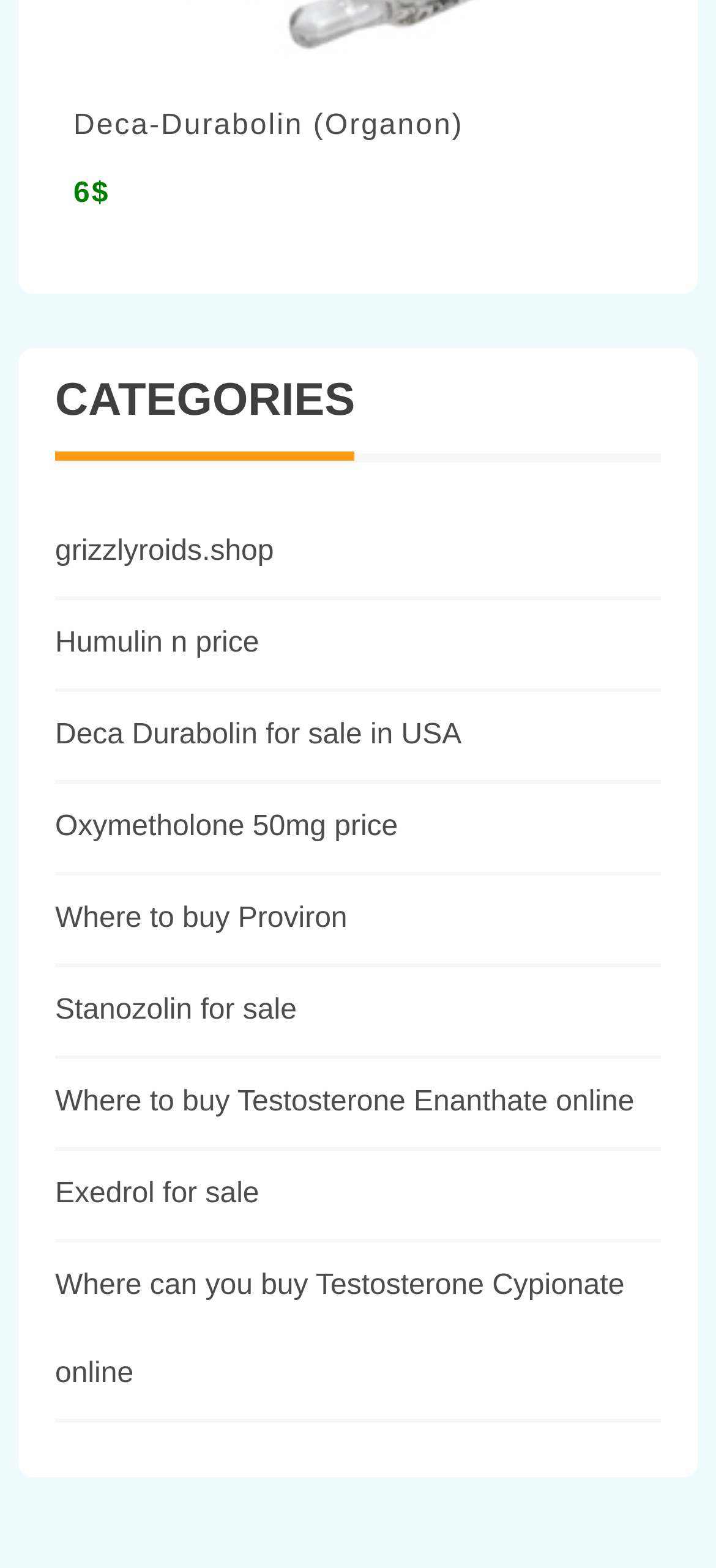Identify the bounding box for the UI element that is described as follows: "Humulin n price".

[0.077, 0.4, 0.362, 0.42]